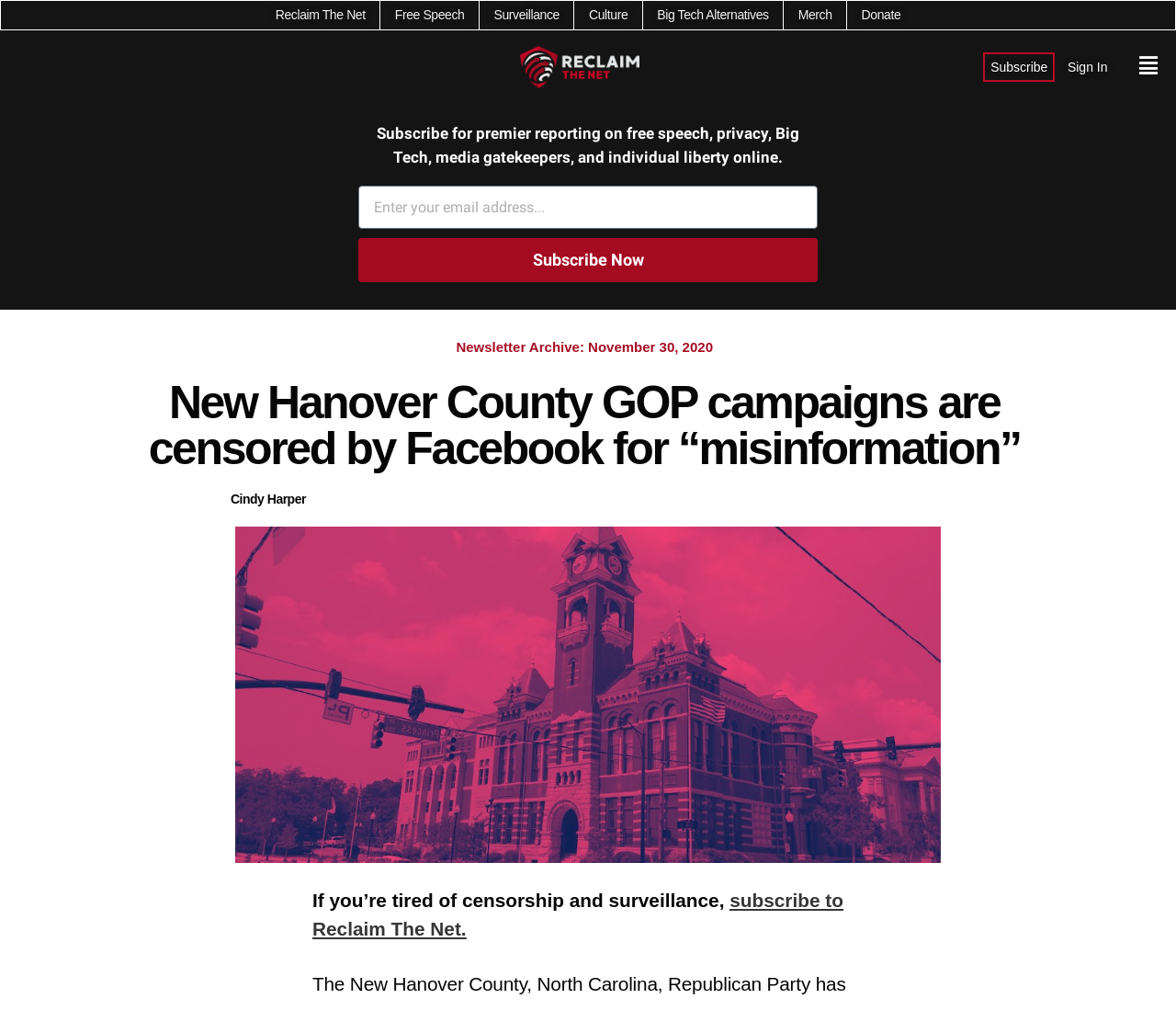Answer the question in a single word or phrase:
What is the purpose of the 'Subscribe Now' button?

To subscribe to newsletter